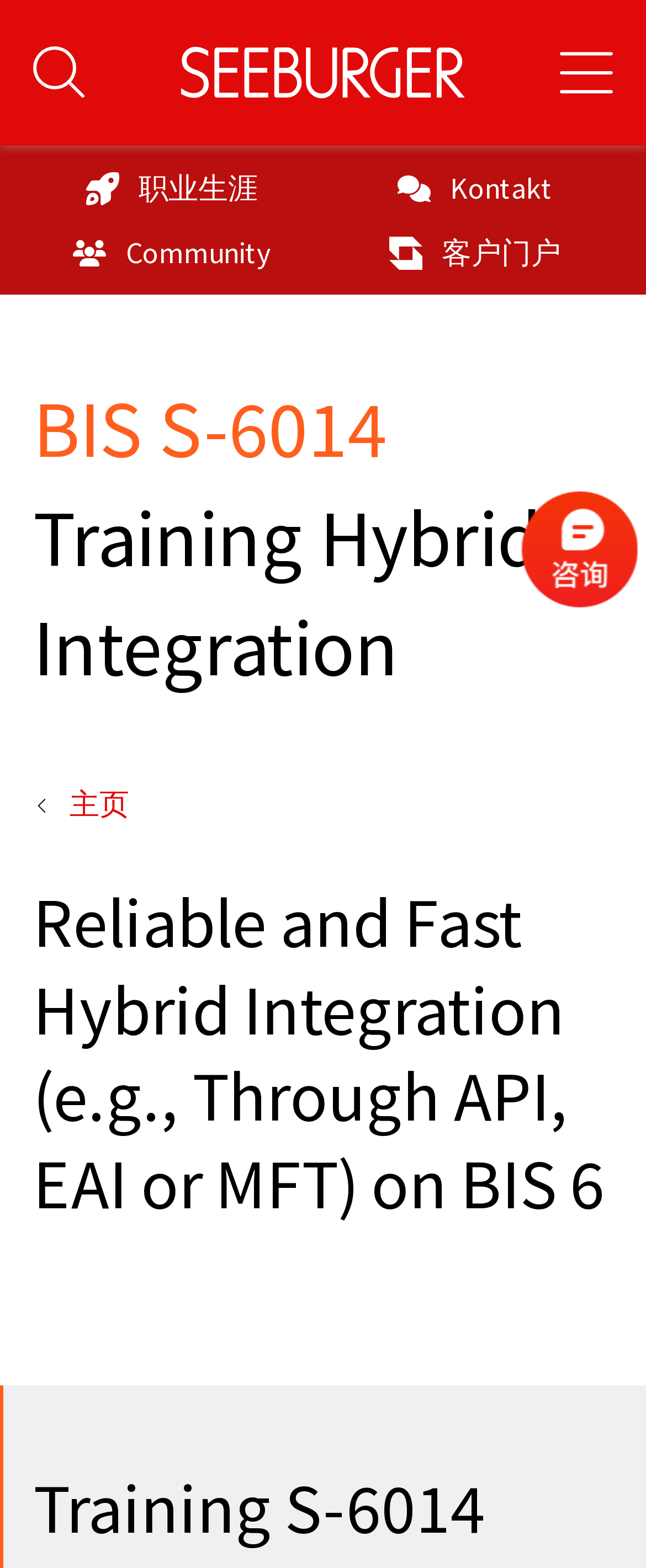Locate the UI element described by 主页 in the provided webpage screenshot. Return the bounding box coordinates in the format (top-left x, top-left y, bottom-right x, bottom-right y), ensuring all values are between 0 and 1.

[0.108, 0.5, 0.2, 0.525]